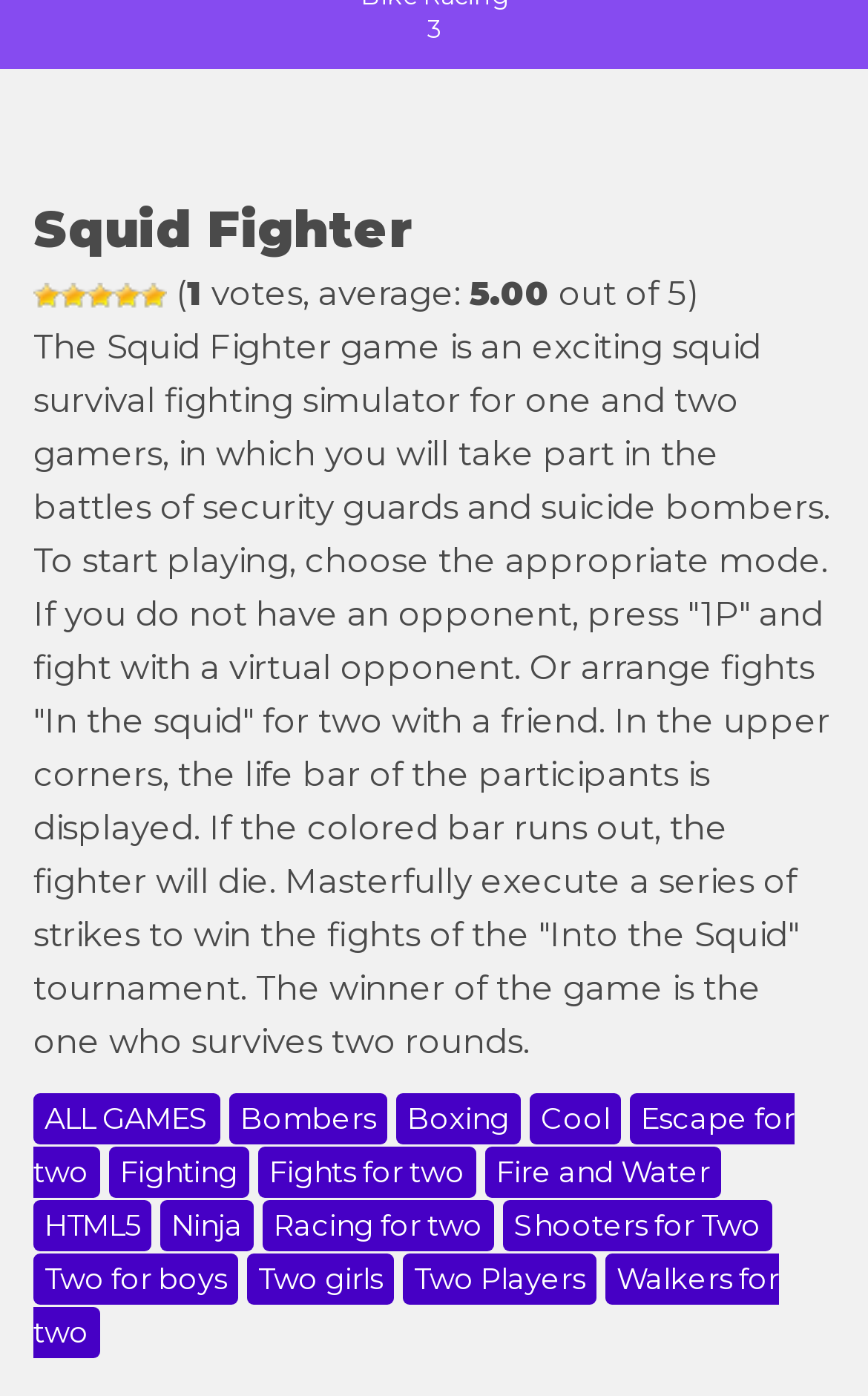What is the purpose of the life bar in the game?
Answer the question with as much detail as you can, using the image as a reference.

According to the game description, the life bar of the participants is displayed in the upper corners, and if the colored bar runs out, the fighter will die.